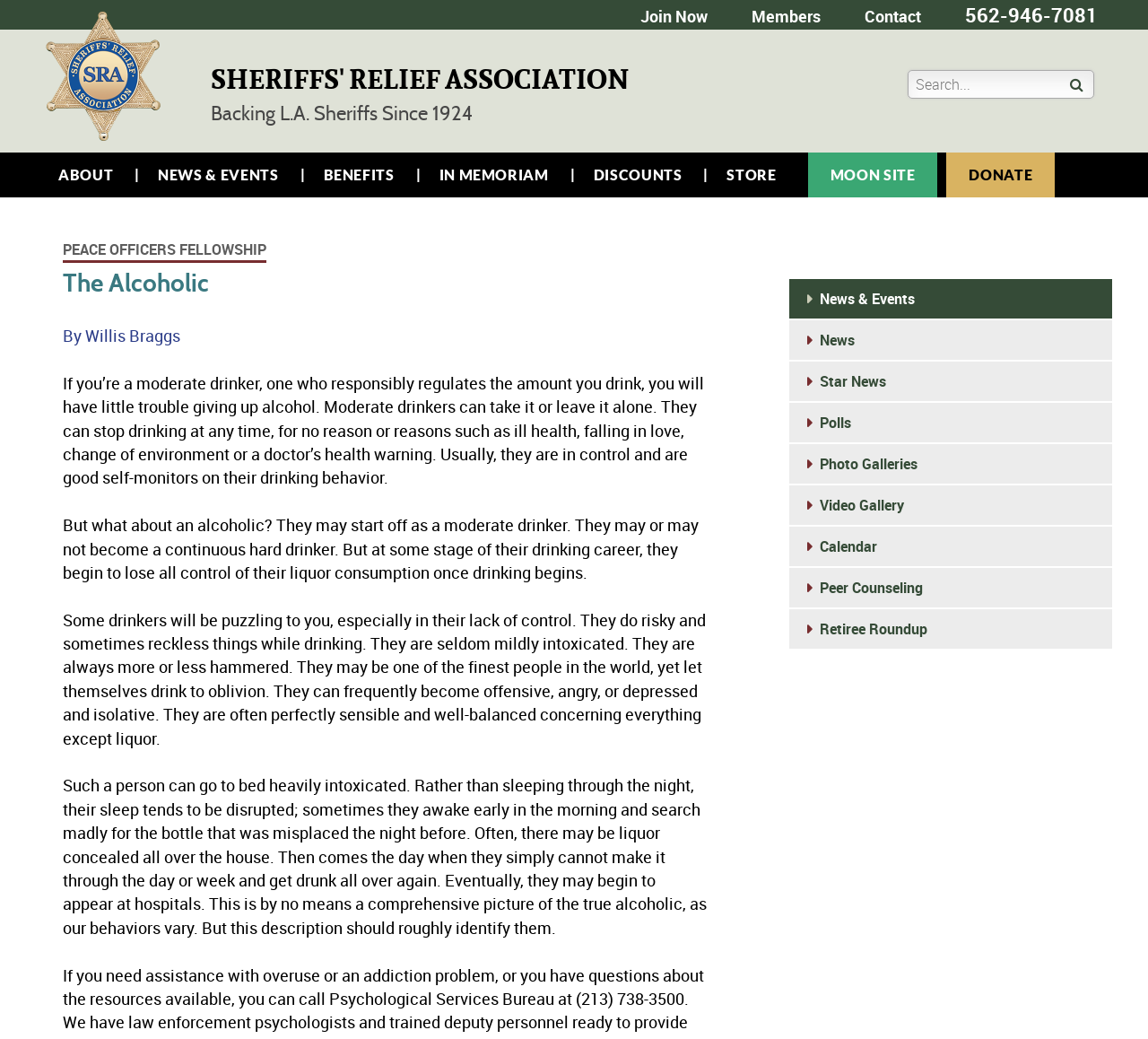Pinpoint the bounding box coordinates of the clickable area needed to execute the instruction: "Search for something". The coordinates should be specified as four float numbers between 0 and 1, i.e., [left, top, right, bottom].

[0.791, 0.067, 0.953, 0.095]